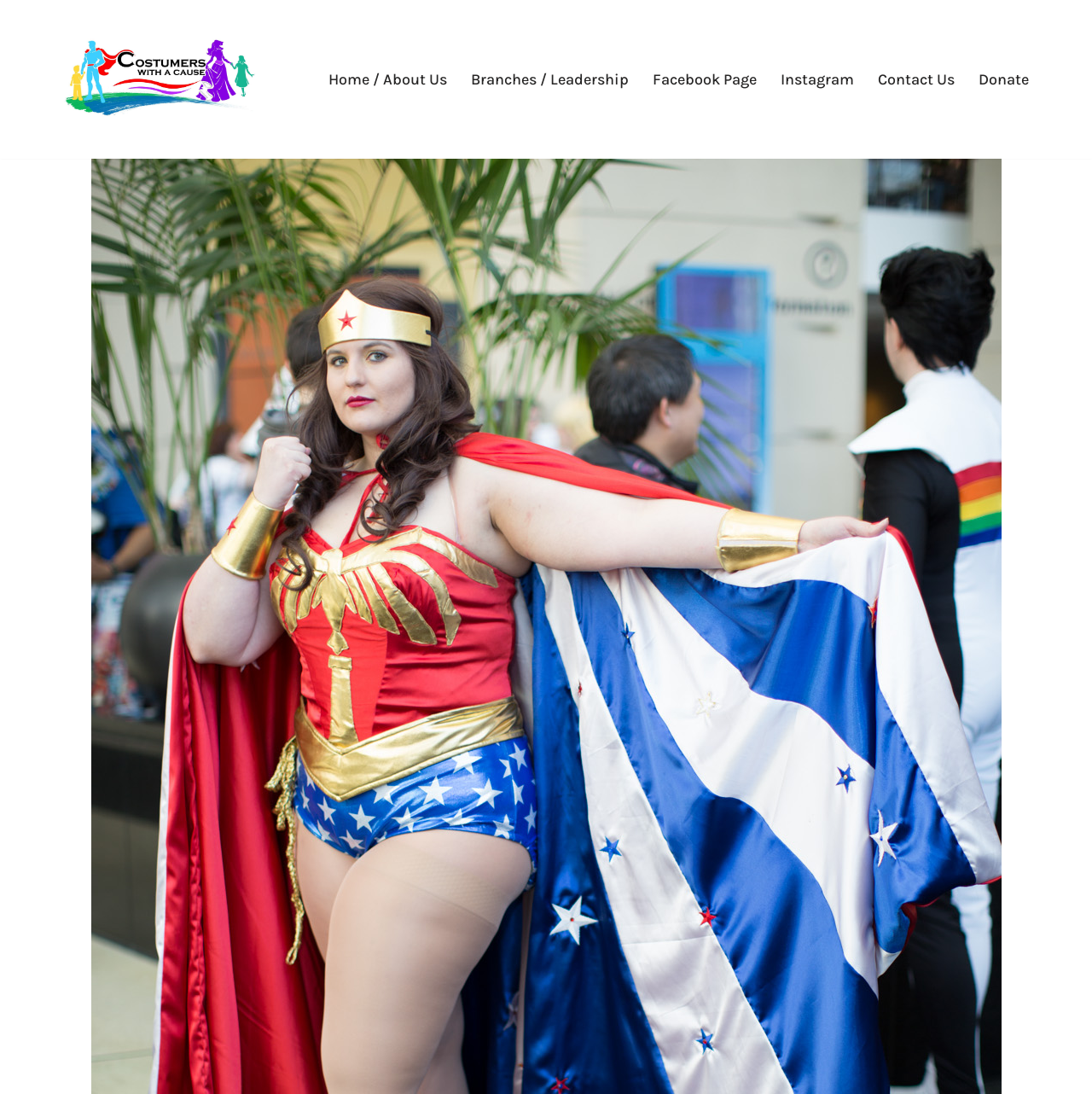Determine the bounding box coordinates of the section I need to click to execute the following instruction: "make a donation". Provide the coordinates as four float numbers between 0 and 1, i.e., [left, top, right, bottom].

[0.896, 0.061, 0.942, 0.084]